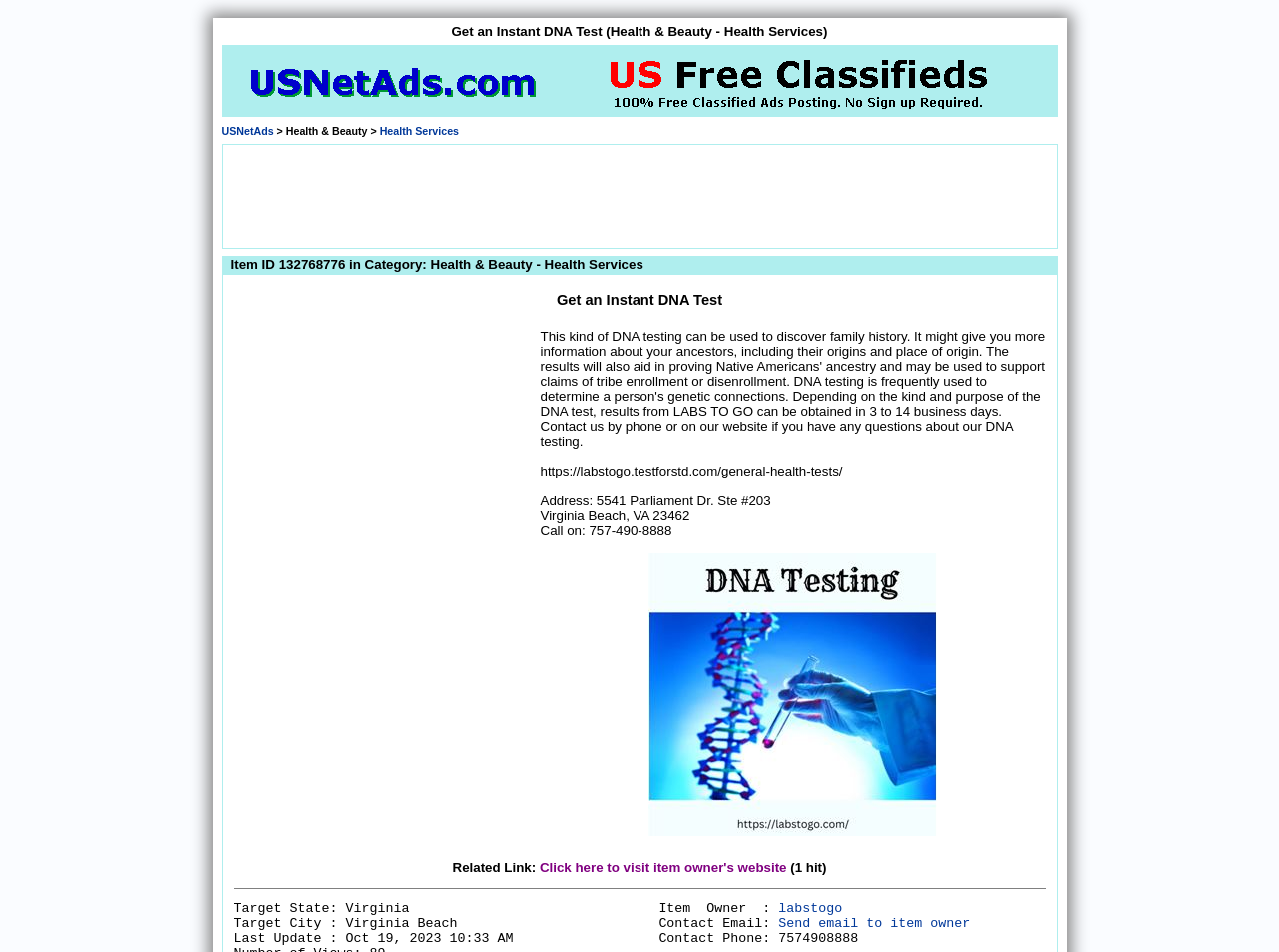Describe all visible elements and their arrangement on the webpage.

The webpage is about a health service that offers instant DNA testing. At the top, there is a heading that reads "Get an Instant DNA Test (Health & Beauty - Health Services)". Below this heading, there is a link to "USNetAds" and a static text ">".

On the left side of the page, there is a large section that takes up most of the page's width. This section is divided into three rows. The first row contains a heading that reads "Item ID 132768776 in Category: Health & Beauty - Health Services". The second row contains a heading that reads "Get an Instant DNA Test" and a large block of text that describes the DNA testing service. This text explains that the test can be used to discover family history, prove Native American ancestry, and determine genetic connections. It also provides information about the test results and how to contact the service provider.

The third row contains a related link to visit the item owner's website. Below this section, there is a horizontal separator line. On the bottom left of the page, there are three links: "labstogo", "Send email to item owner", and a static text that displays the contact phone number "7574908888".

There are two advertisements on the page, one at the top right and another in the middle of the page. The top-right advertisement is an iframe with the title "Advertisement". The middle advertisement is also an iframe with the title "Advertisement" and is located within the large section on the left side of the page.